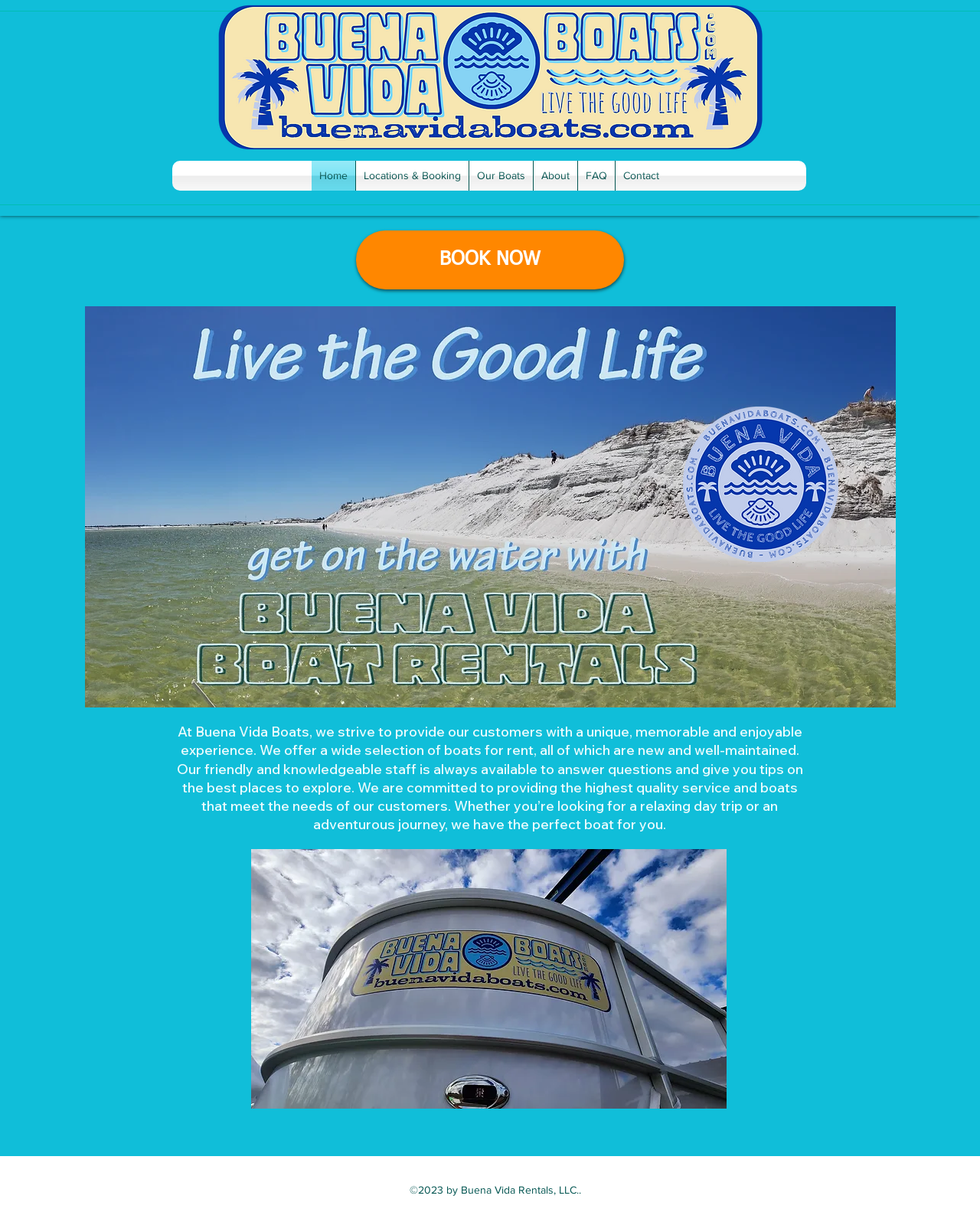Analyze and describe the webpage in a detailed narrative.

The webpage is about Buena Vida Boats, a premier boat rental business with multiple locations on the Gulf Coast. At the top of the page, there is a logo image of BV Boats Sq 03-1.png, which takes up about two-thirds of the page width. Below the logo, there is a navigation menu with six links: Home, Locations & Booking, Our Boats, About, FAQ, and Contact.

The main content of the page is divided into two sections. On the left side, there is a large image of a boat, My project-1 (3)_edited.jpg, which takes up about three-quarters of the page height. On the right side, there is a heading that describes the mission and services of Buena Vida Boats, emphasizing their commitment to providing a unique and enjoyable experience for their customers. The heading is followed by a call-to-action link, BOOK NOW, and another image, BuenaVida-LogoDraft18.jpg.png, which appears to be a logo or a badge.

At the bottom of the page, there is a smaller image of a boat, bentley4.jpg, and a copyright notice, ©2023 by Buena Vida Rentals, LLC.. Overall, the page has a total of five images, six links, and one heading, with a focus on showcasing the boat rental services and experiences offered by Buena Vida Boats.